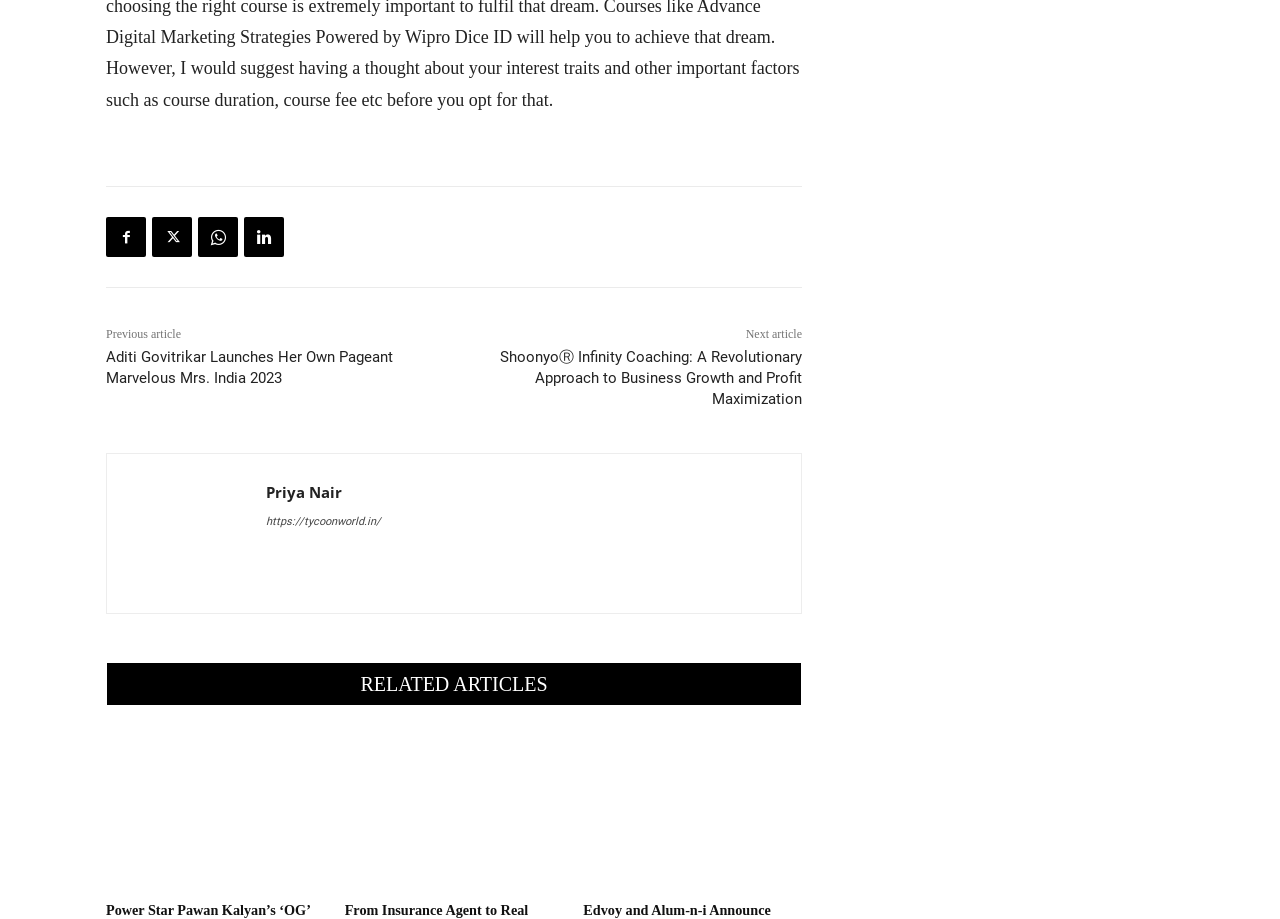What is the title of the first article?
Look at the image and respond with a one-word or short-phrase answer.

Aditi Govitrikar Launches Her Own Pageant Marvelous Mrs. India 2023